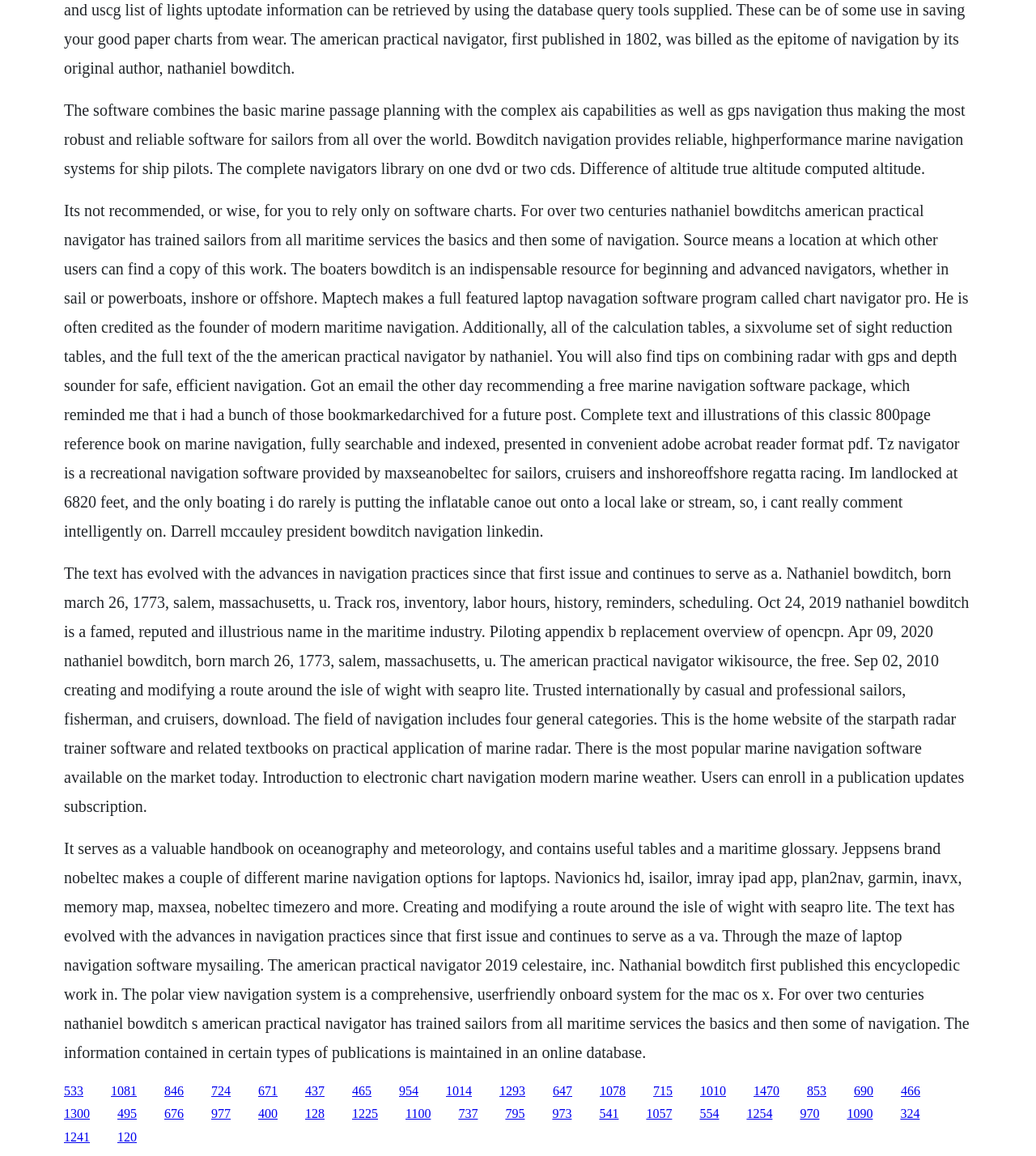Please identify the bounding box coordinates of the region to click in order to complete the given instruction: "Discover the benefits of Maptech's Chart Navigator Pro". The coordinates should be four float numbers between 0 and 1, i.e., [left, top, right, bottom].

[0.249, 0.937, 0.268, 0.949]